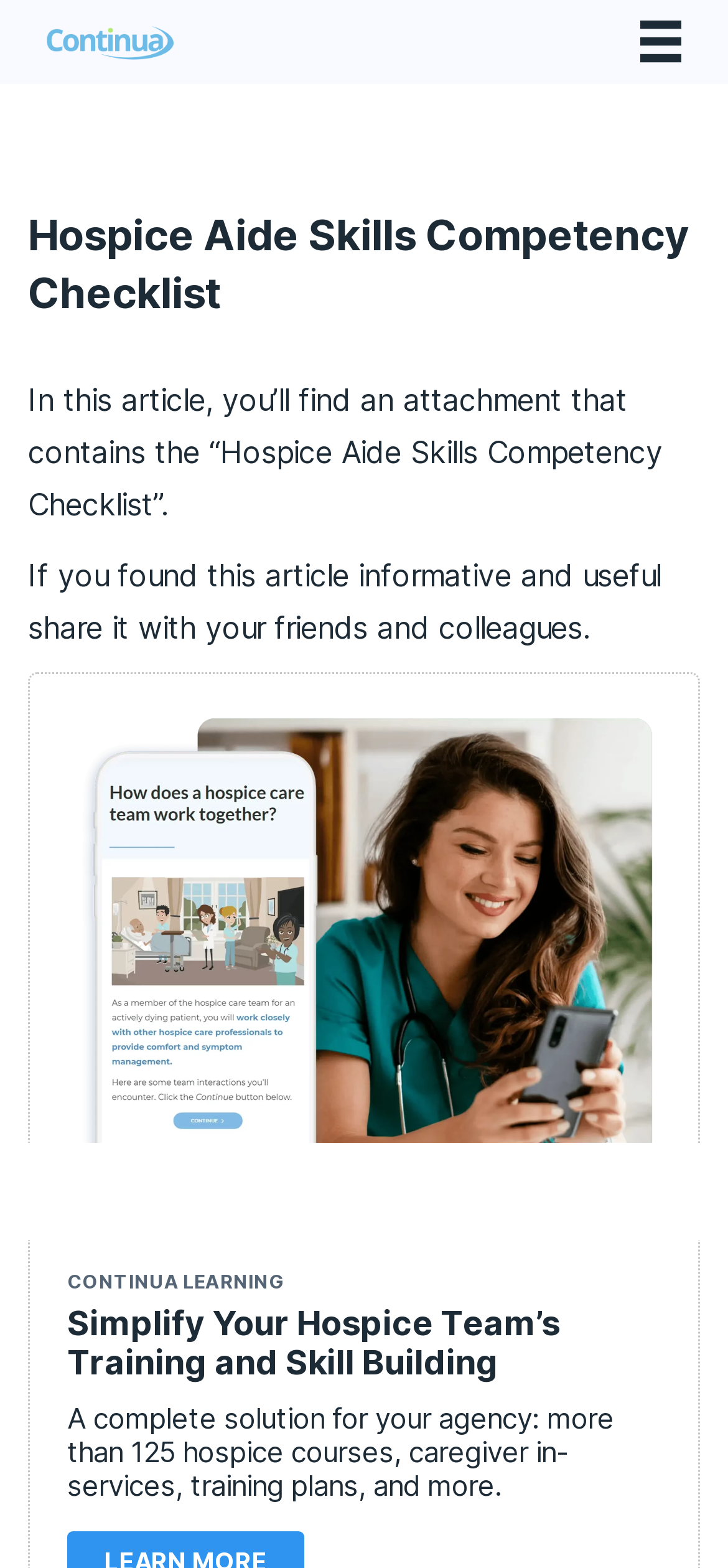How many courses are provided by Continua Learning?
Please provide a comprehensive answer based on the information in the image.

I found the answer by reading the static text element with the text 'A complete solution for your agency: more than 125 hospice courses, caregiver in-services, training plans, and more.' which indicates that Continua Learning provides more than 125 hospice courses.